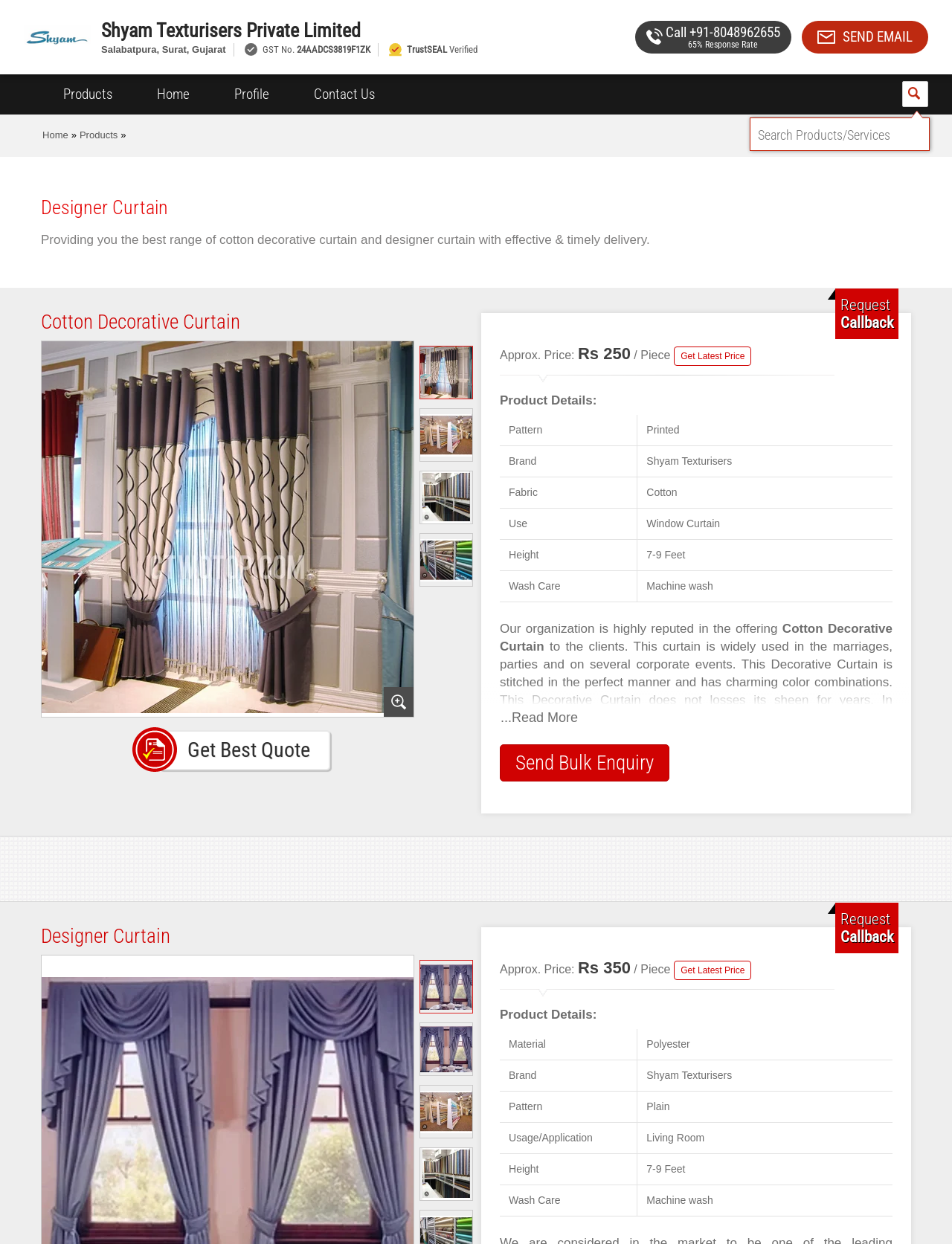Find the bounding box of the UI element described as: "+34 911 925 650". The bounding box coordinates should be given as four float values between 0 and 1, i.e., [left, top, right, bottom].

None